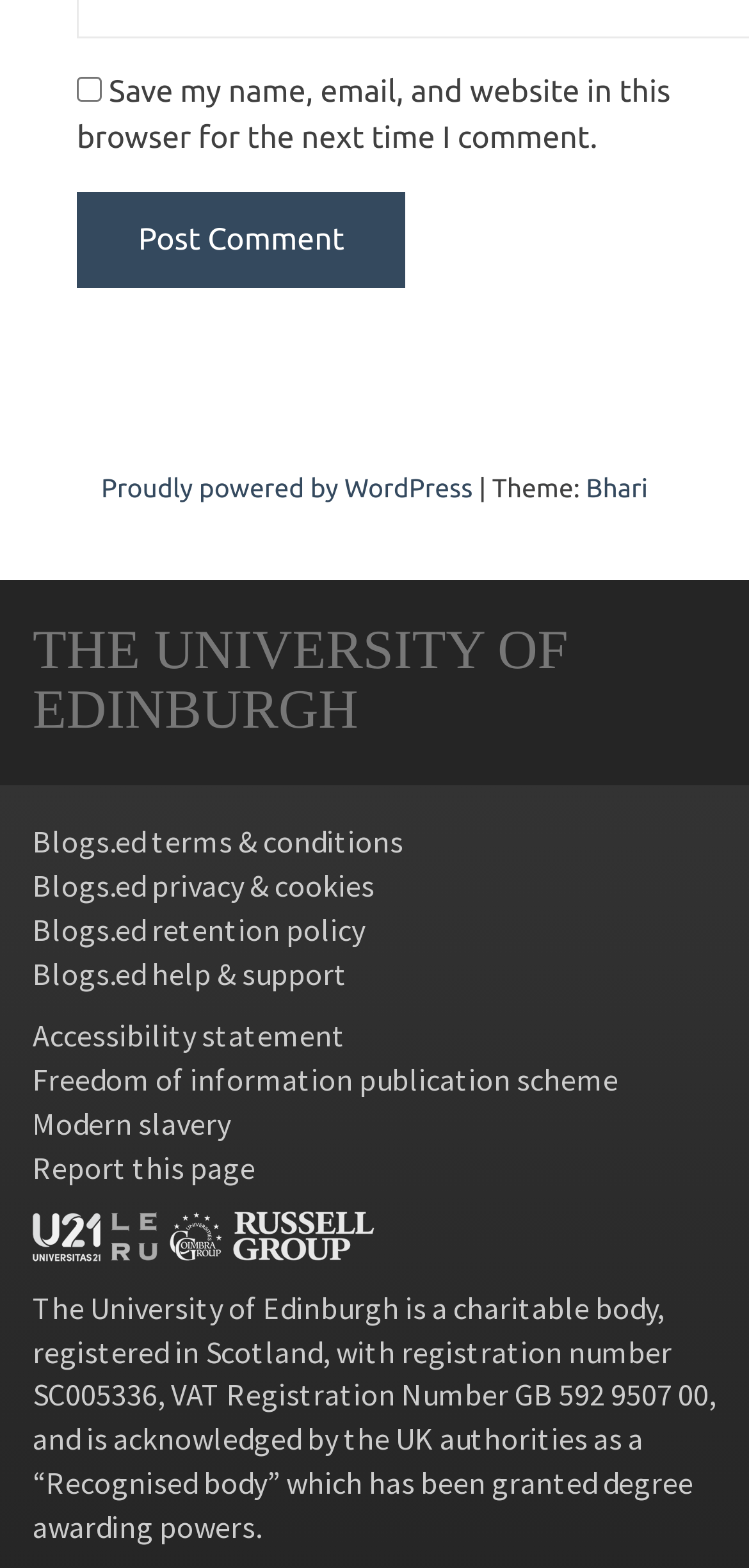Locate the bounding box coordinates for the element described below: "Blogs.ed retention policy". The coordinates must be four float values between 0 and 1, formatted as [left, top, right, bottom].

[0.044, 0.58, 0.487, 0.605]